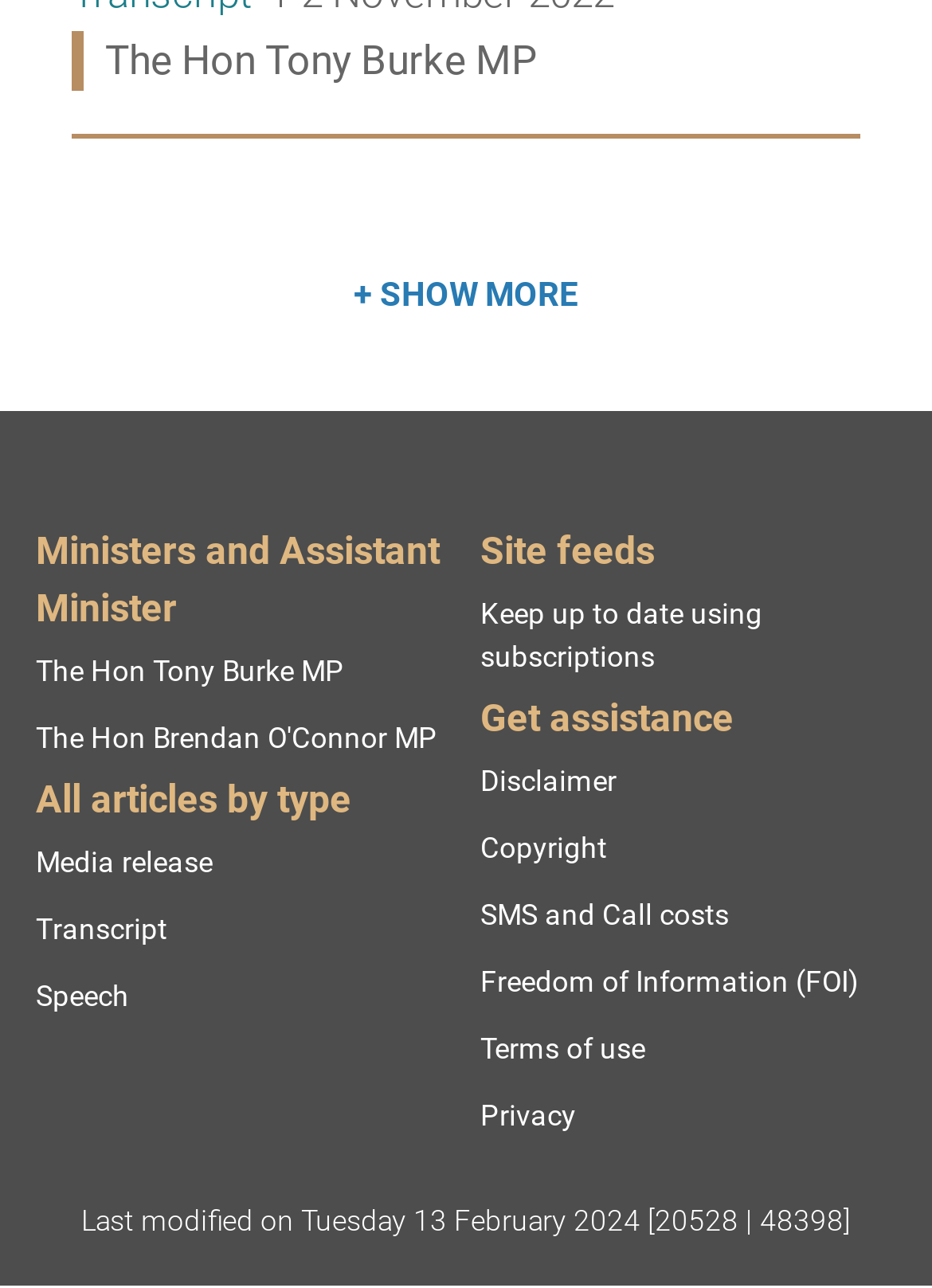Please locate the bounding box coordinates of the element's region that needs to be clicked to follow the instruction: "Show more information". The bounding box coordinates should be provided as four float numbers between 0 and 1, i.e., [left, top, right, bottom].

[0.4, 0.213, 0.621, 0.243]